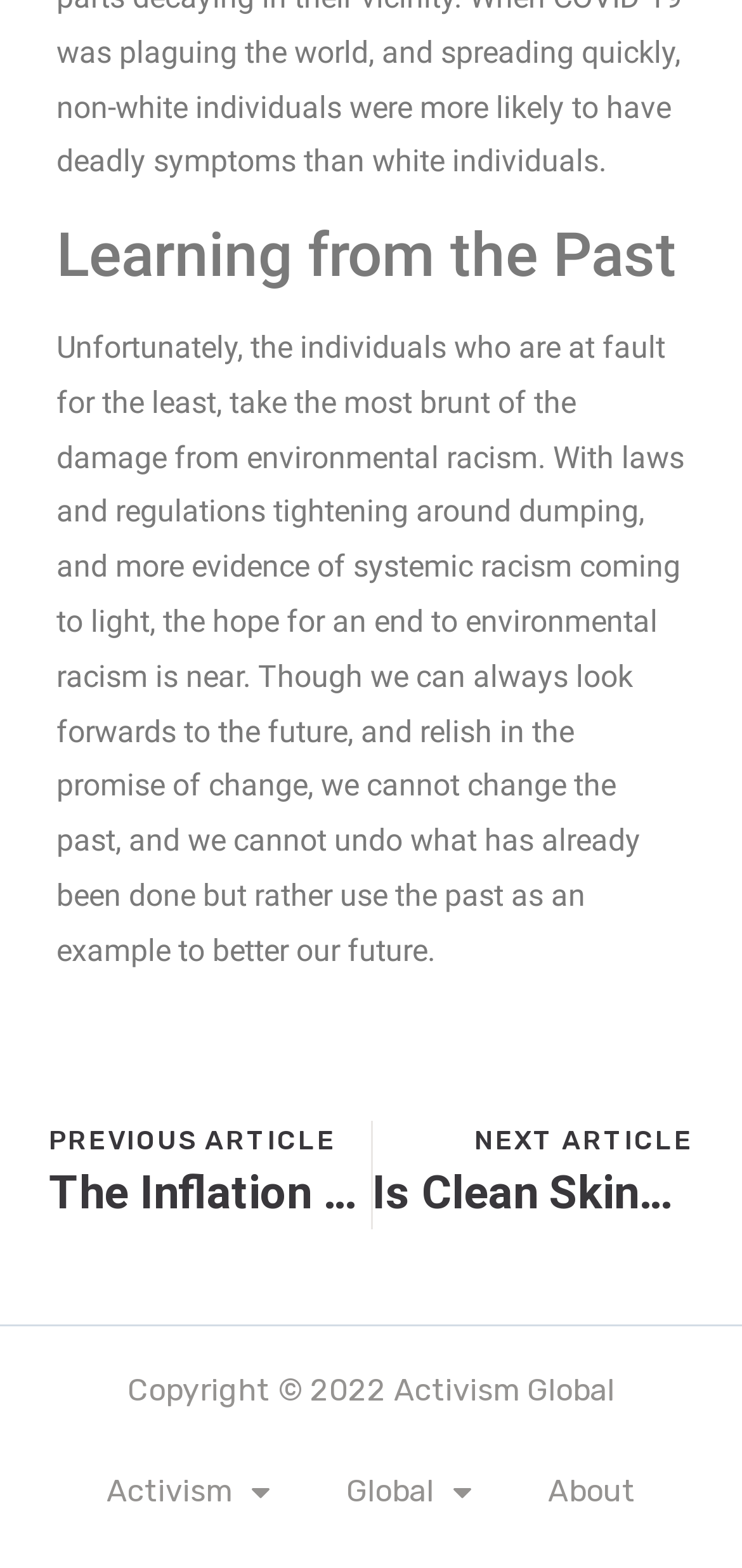Please give a concise answer to this question using a single word or phrase: 
How many navigation links are present?

5